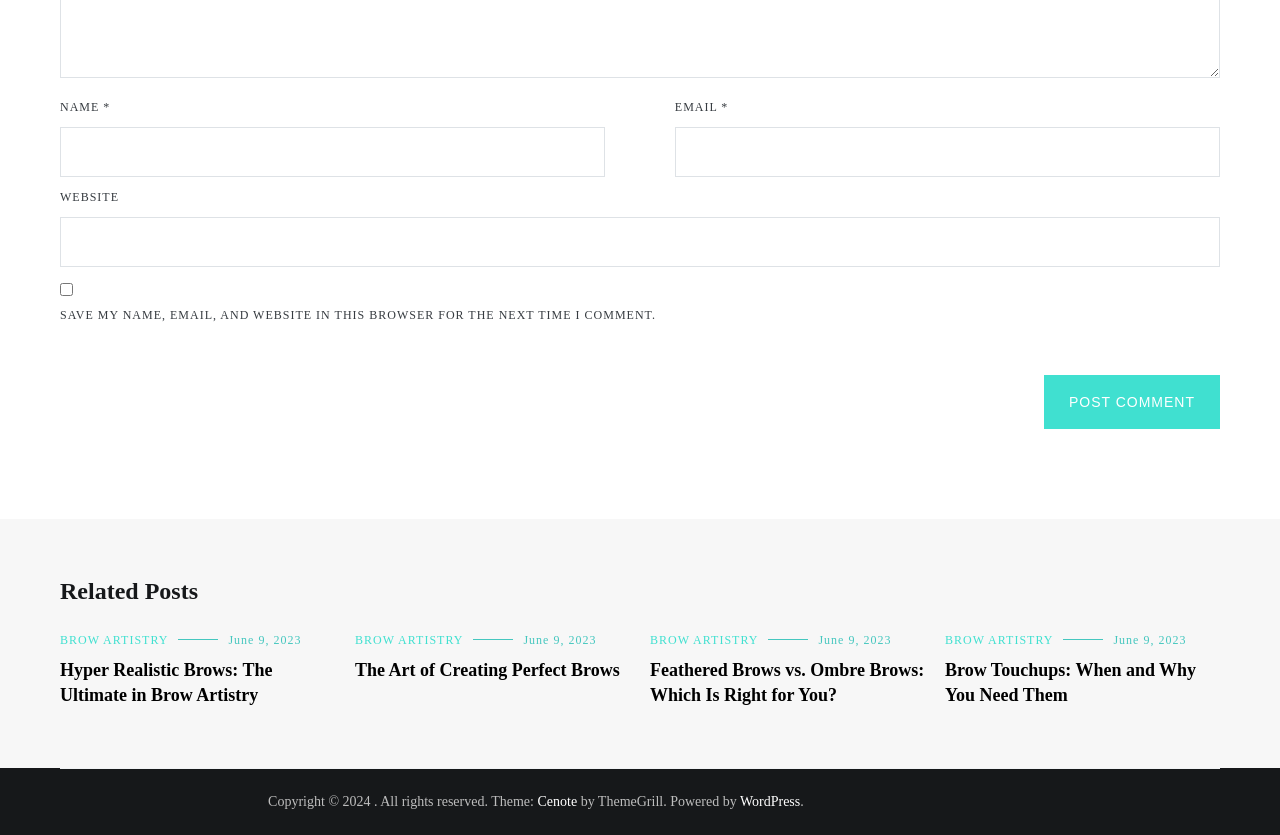What is the platform powering the website?
Please look at the screenshot and answer in one word or a short phrase.

WordPress